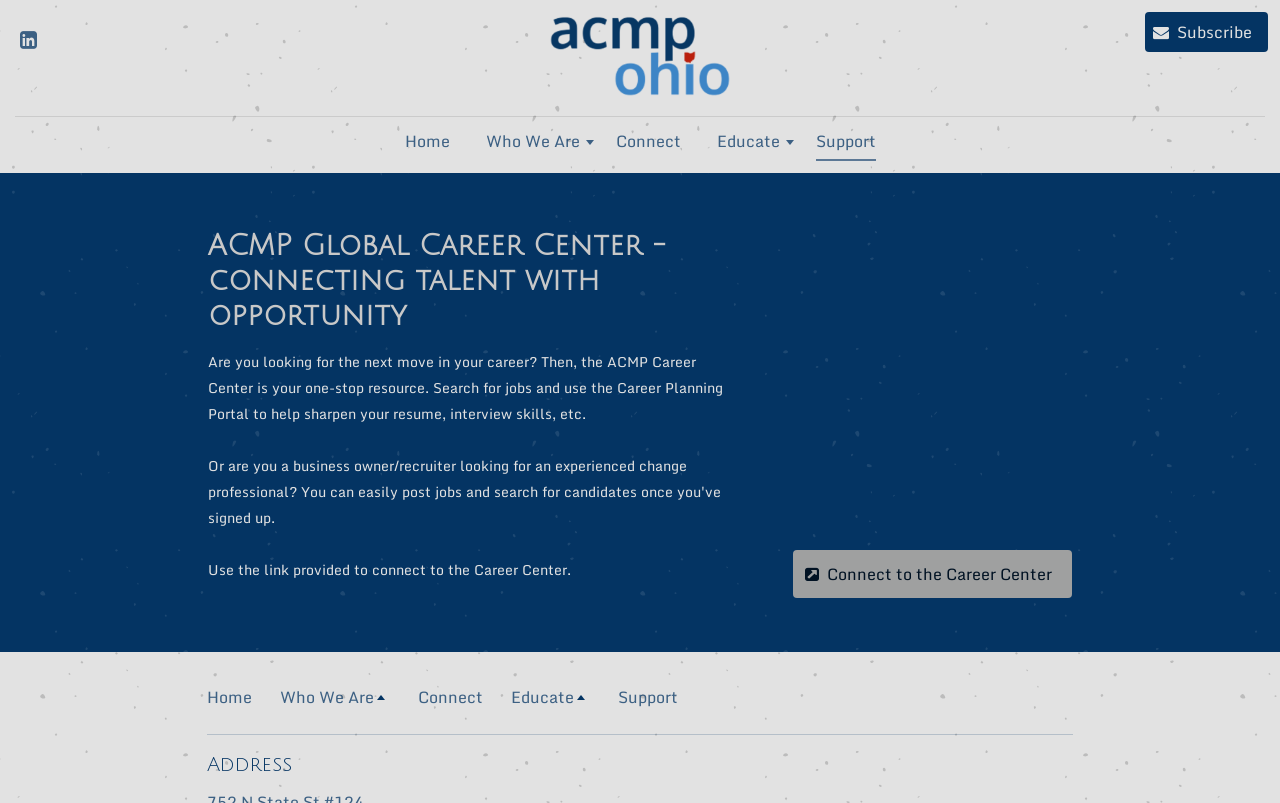How can a business owner/recruiter post jobs?
Please provide a detailed and thorough answer to the question.

I found the answer by reading the paragraph text that explains the process for business owners/recruiters to post jobs.